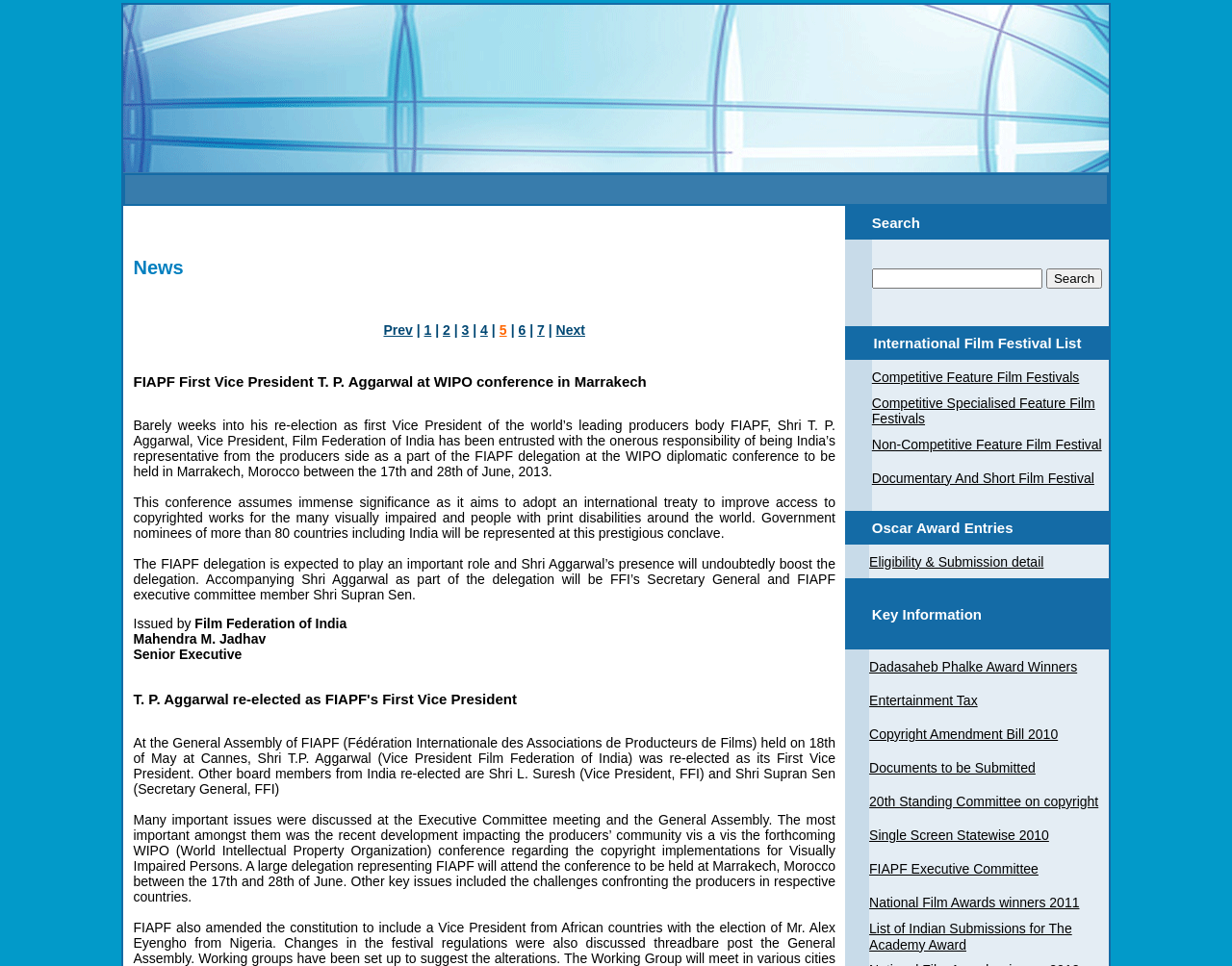Please provide a one-word or short phrase answer to the question:
What is the purpose of the WIPO diplomatic conference?

To adopt an international treaty